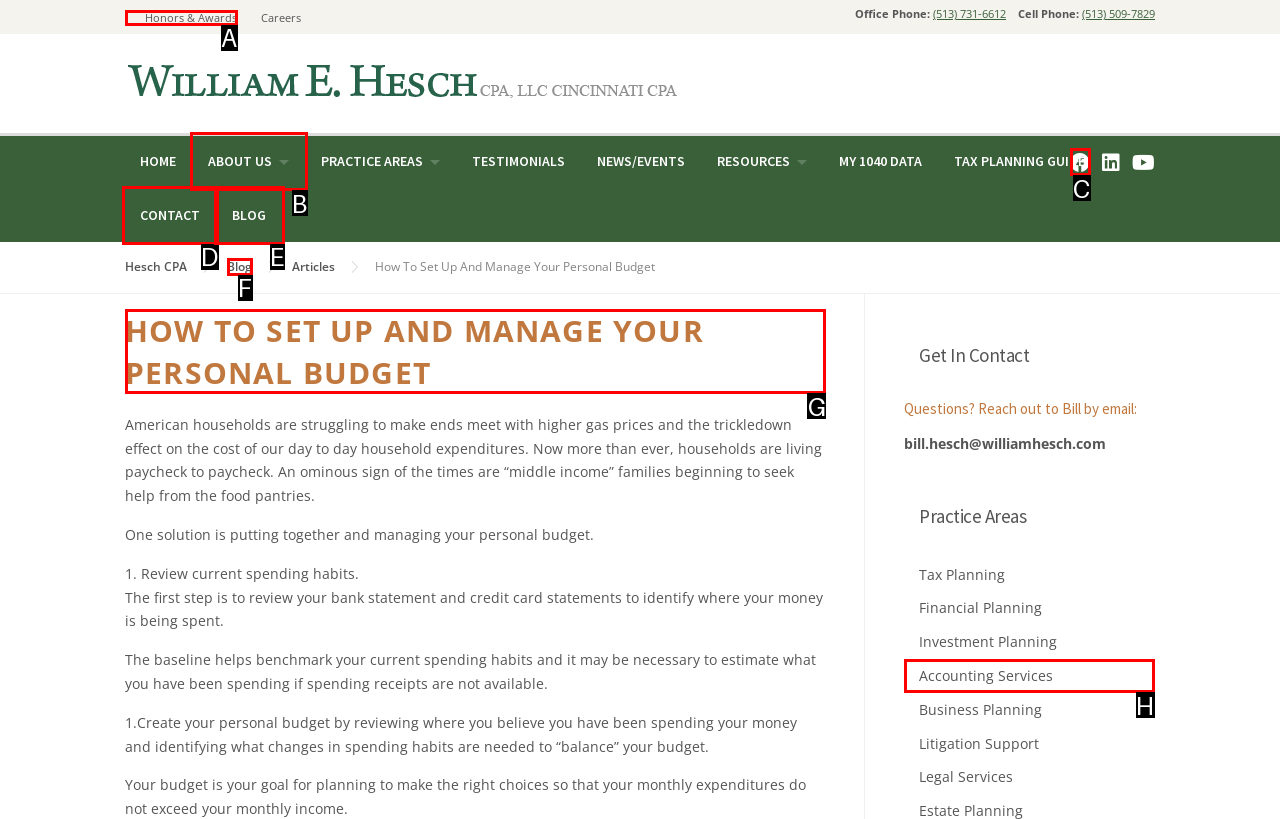Select the HTML element that needs to be clicked to perform the task: Read the article about setting up and managing a personal budget. Reply with the letter of the chosen option.

G